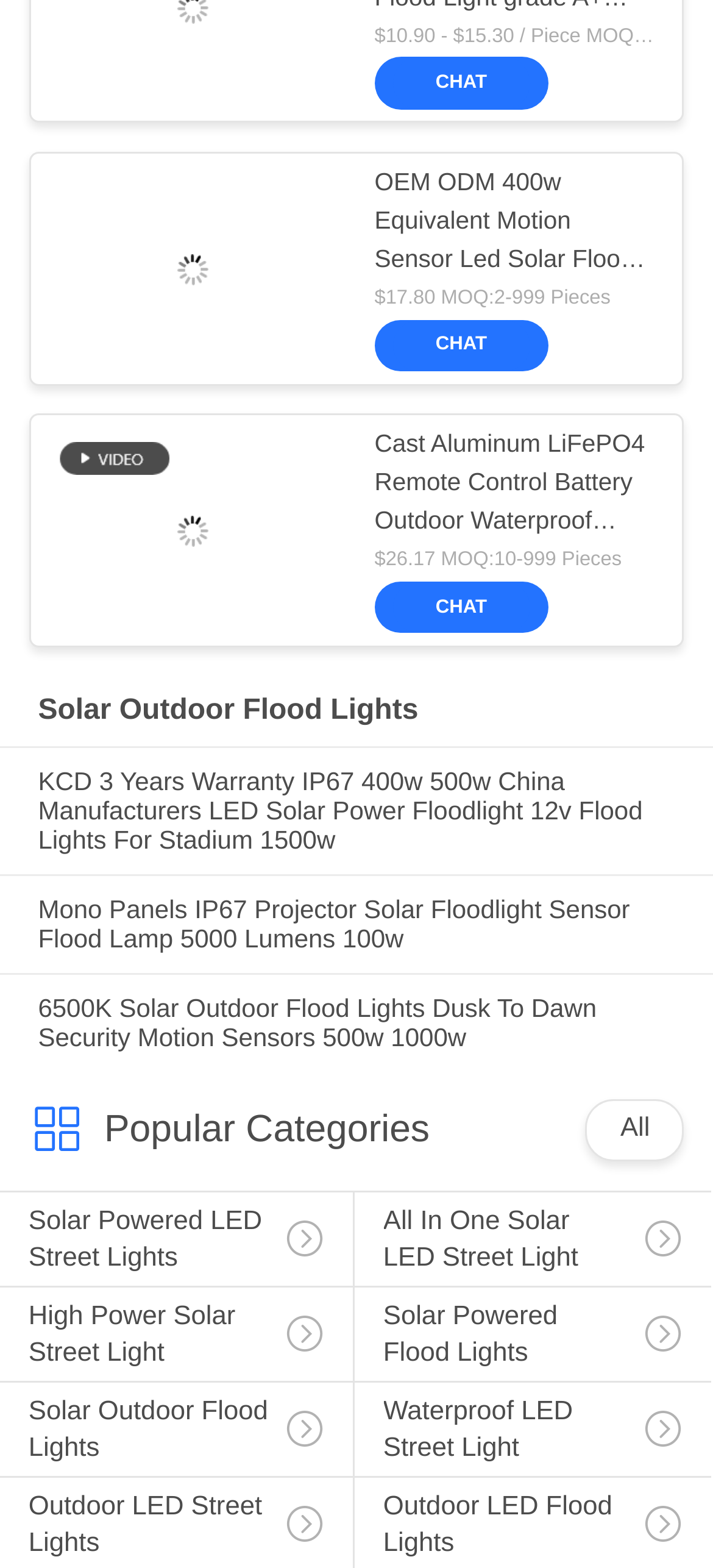How many CHAT links are there on this page?
Give a one-word or short phrase answer based on the image.

3